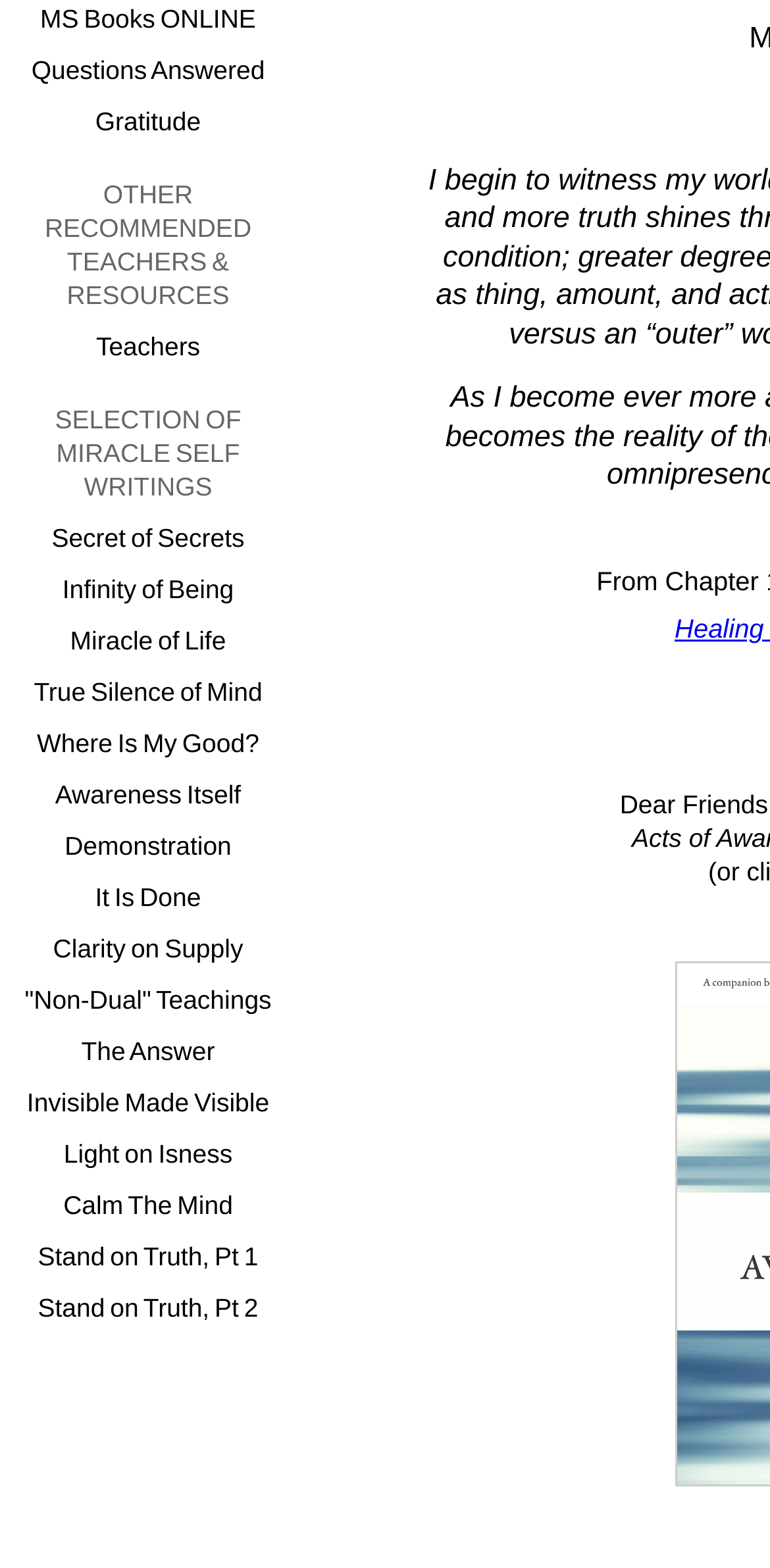Locate and provide the bounding box coordinates for the HTML element that matches this description: ""Non-Dual" Teachings".

[0.026, 0.622, 0.359, 0.654]